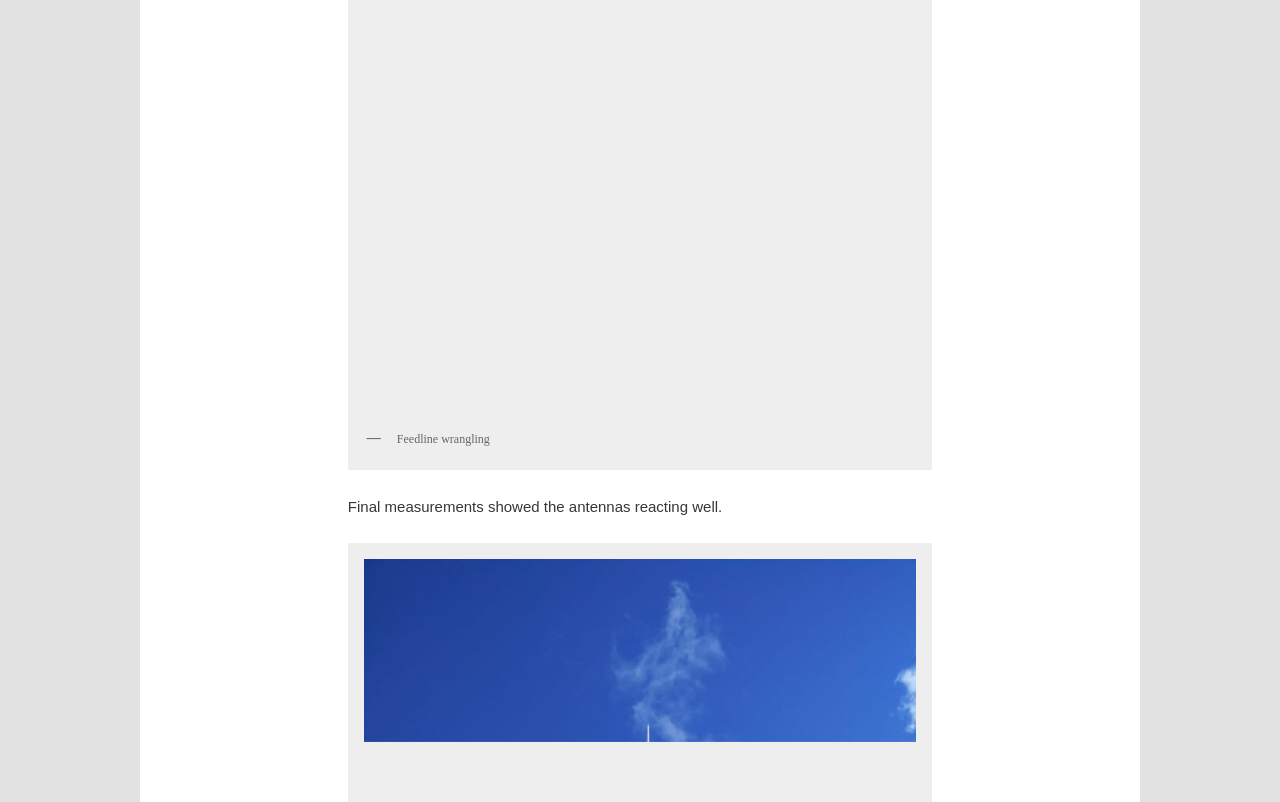Bounding box coordinates are specified in the format (top-left x, top-left y, bottom-right x, bottom-right y). All values are floating point numbers bounded between 0 and 1. Please provide the bounding box coordinate of the region this sentence describes: Hanskop

[0.375, 0.863, 0.415, 0.881]